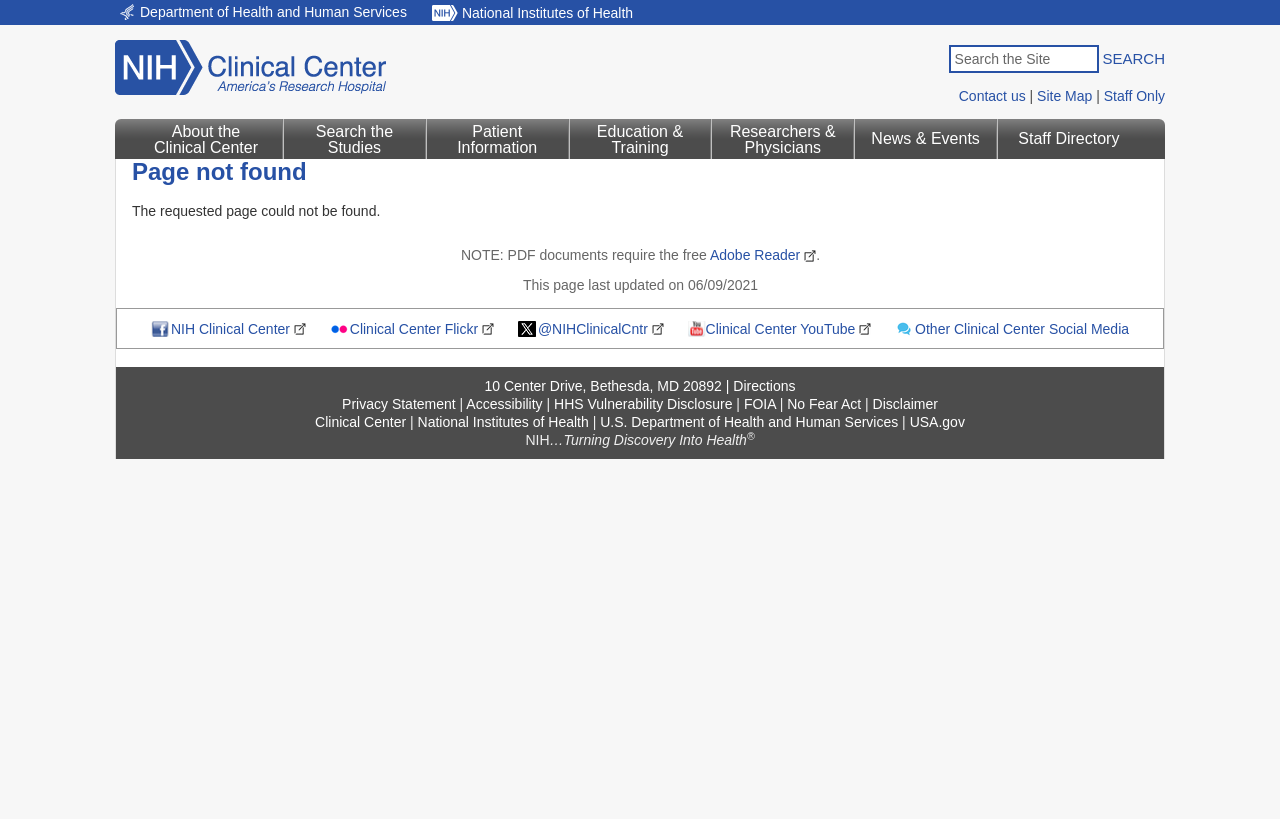Please specify the bounding box coordinates in the format (top-left x, top-left y, bottom-right x, bottom-right y), with all values as floating point numbers between 0 and 1. Identify the bounding box of the UI element described by: Other Clinical Center Social Media

[0.699, 0.392, 0.882, 0.412]